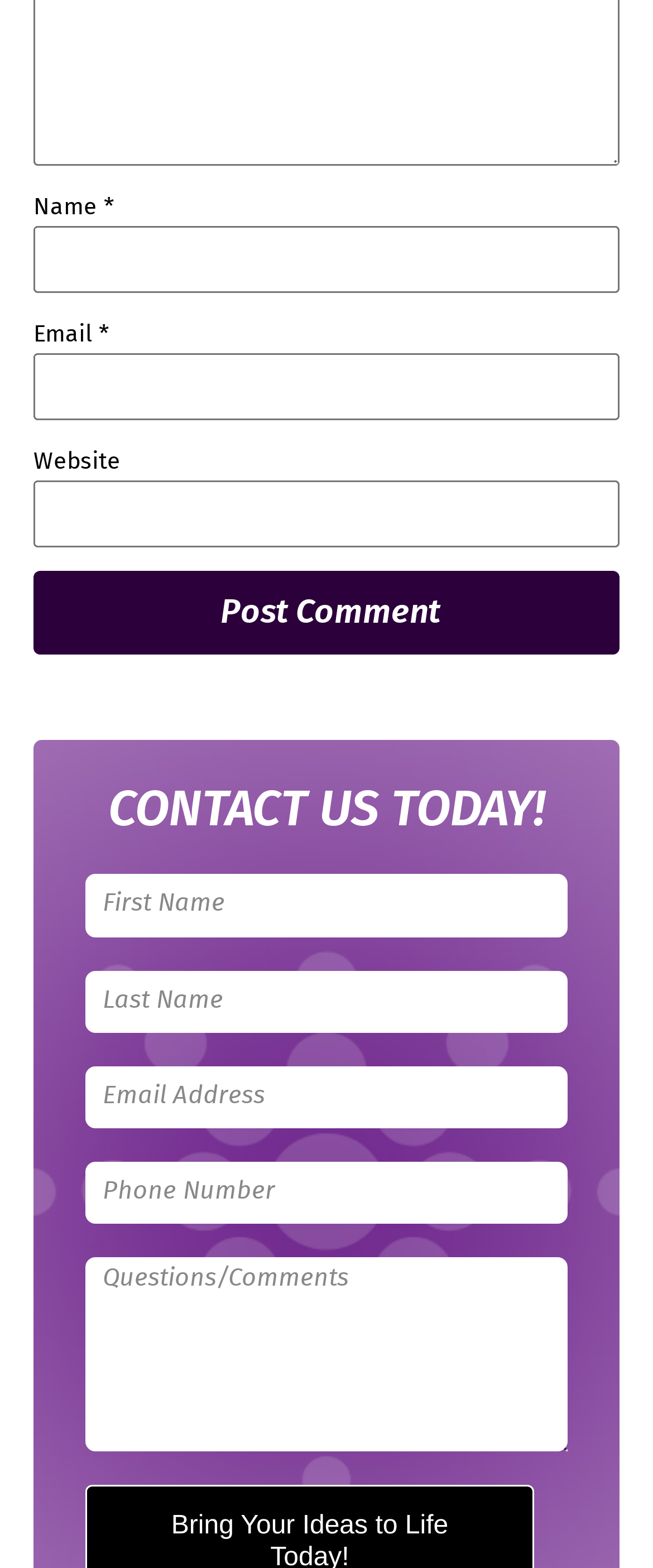Show me the bounding box coordinates of the clickable region to achieve the task as per the instruction: "Input your email address".

[0.051, 0.226, 0.949, 0.268]